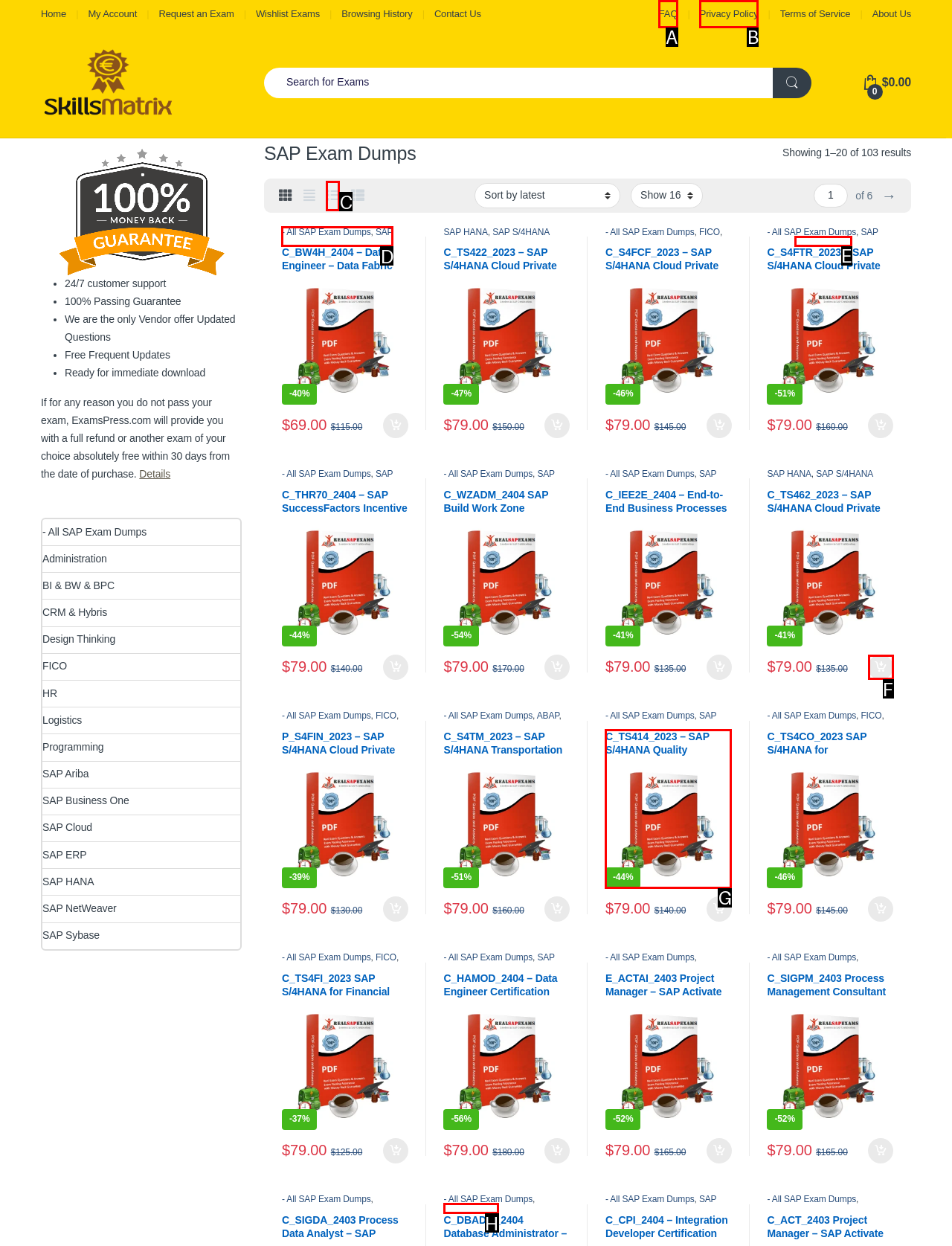To perform the task "View SAP ERP exam dumps", which UI element's letter should you select? Provide the letter directly.

D